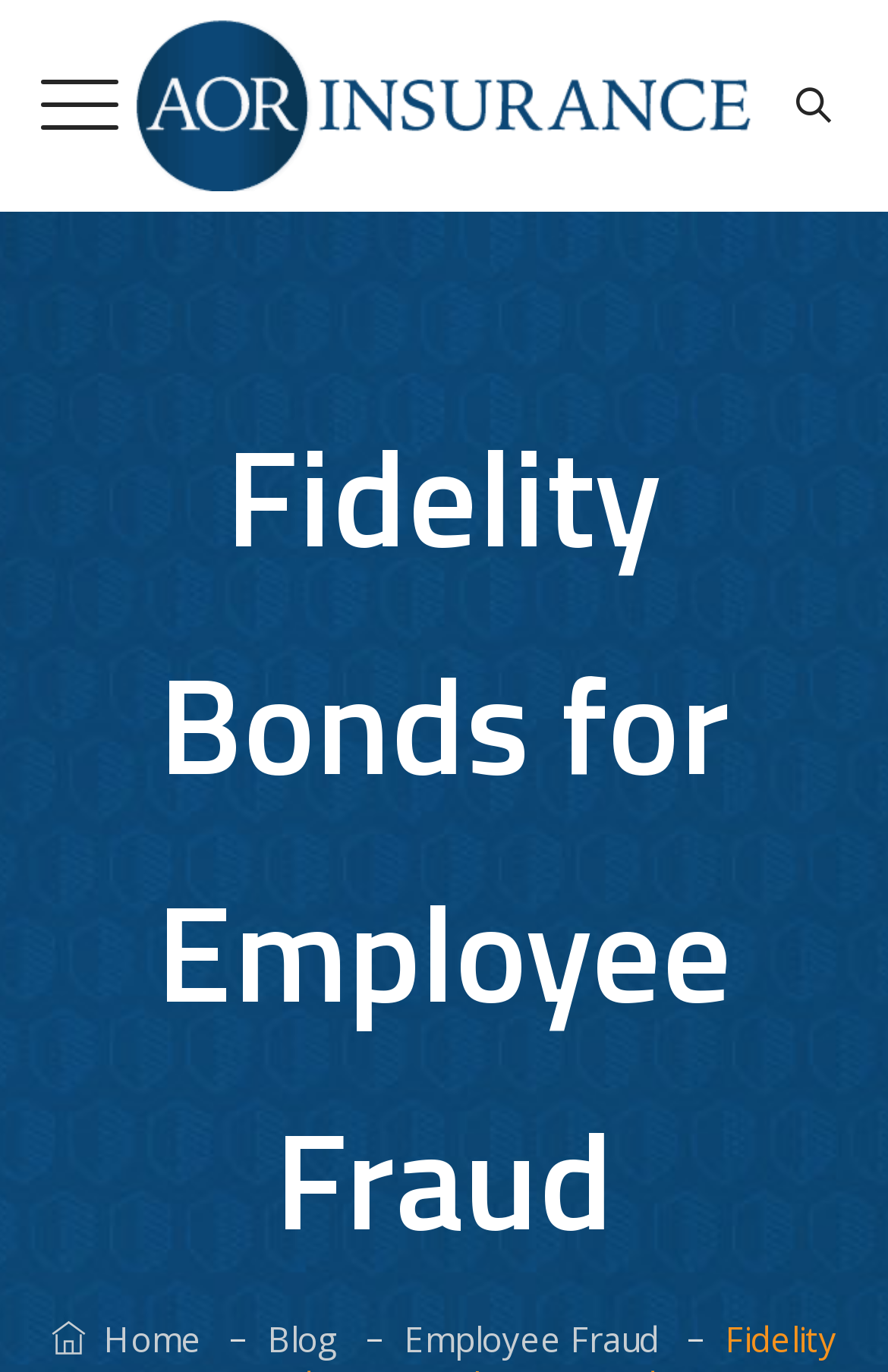How many navigation links are at the bottom of the webpage?
Kindly answer the question with as much detail as you can.

I found the answer by looking at the bottom of the webpage, where there are navigation links. I counted the links and found that there are four links: 'Home', 'Blog', 'Employee Fraud', and another link with an icon. Therefore, there are four navigation links at the bottom of the webpage.